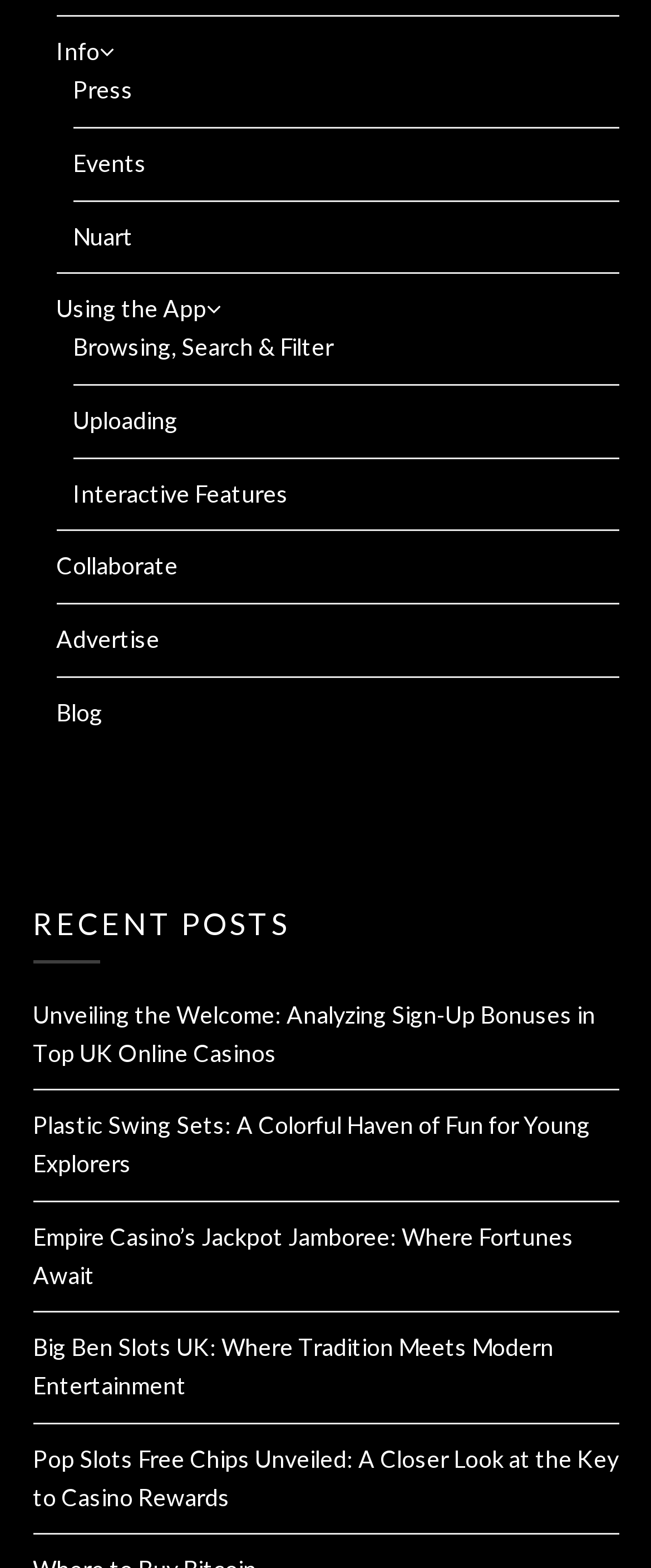Please identify the bounding box coordinates of the element's region that should be clicked to execute the following instruction: "Explore Nuart". The bounding box coordinates must be four float numbers between 0 and 1, i.e., [left, top, right, bottom].

[0.112, 0.141, 0.204, 0.159]